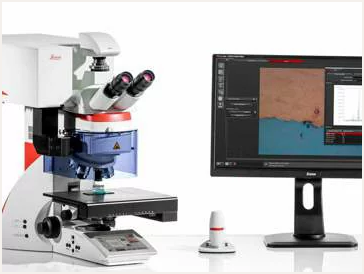What is displayed on the computer monitor?
Deliver a detailed and extensive answer to the question.

The caption states that the computer monitor is displaying 'detailed imagery of a sample, likely captured through the microscope's lenses', suggesting that the monitor is showing a high-resolution image of a sample being examined under the microscope.